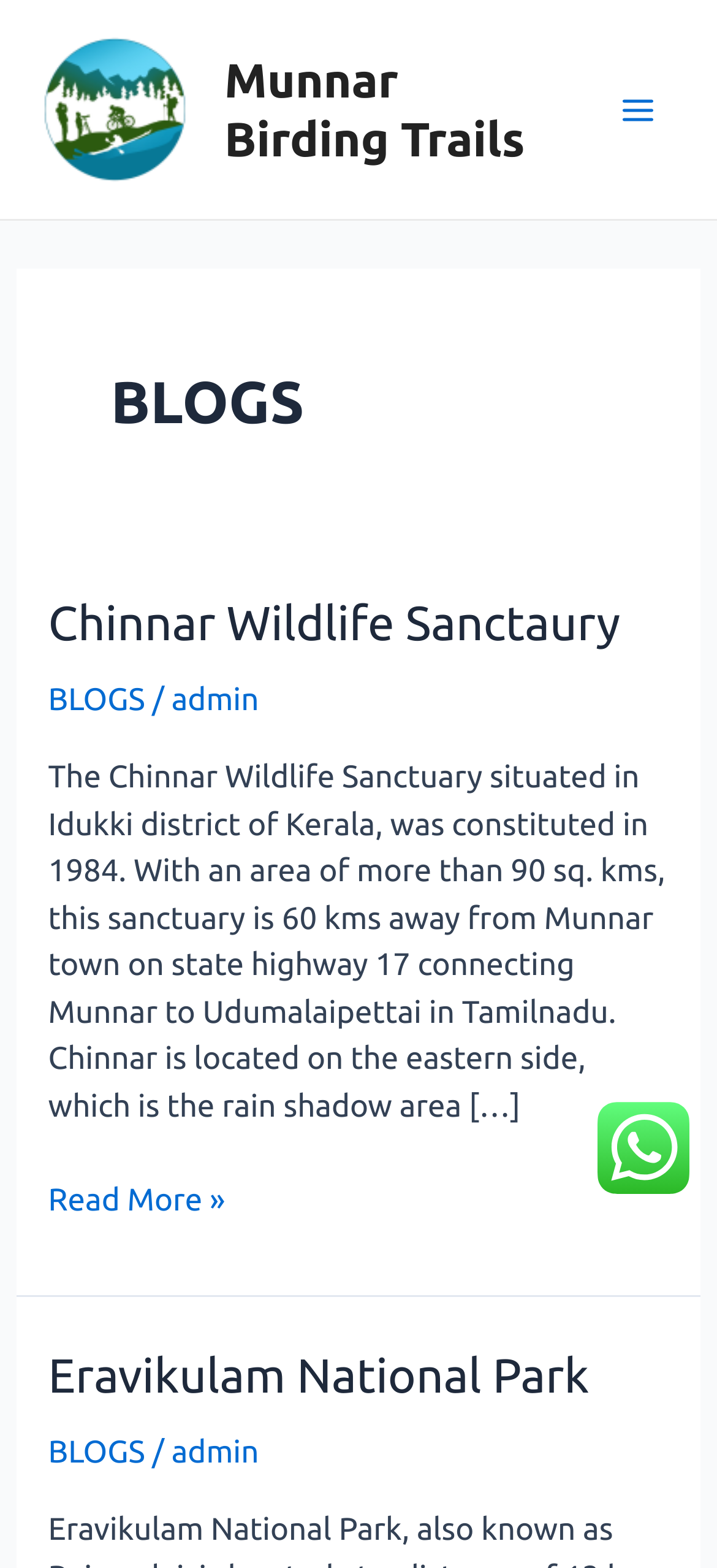Please identify the bounding box coordinates of the area I need to click to accomplish the following instruction: "view Eravikulam National Park".

[0.067, 0.857, 0.933, 0.897]